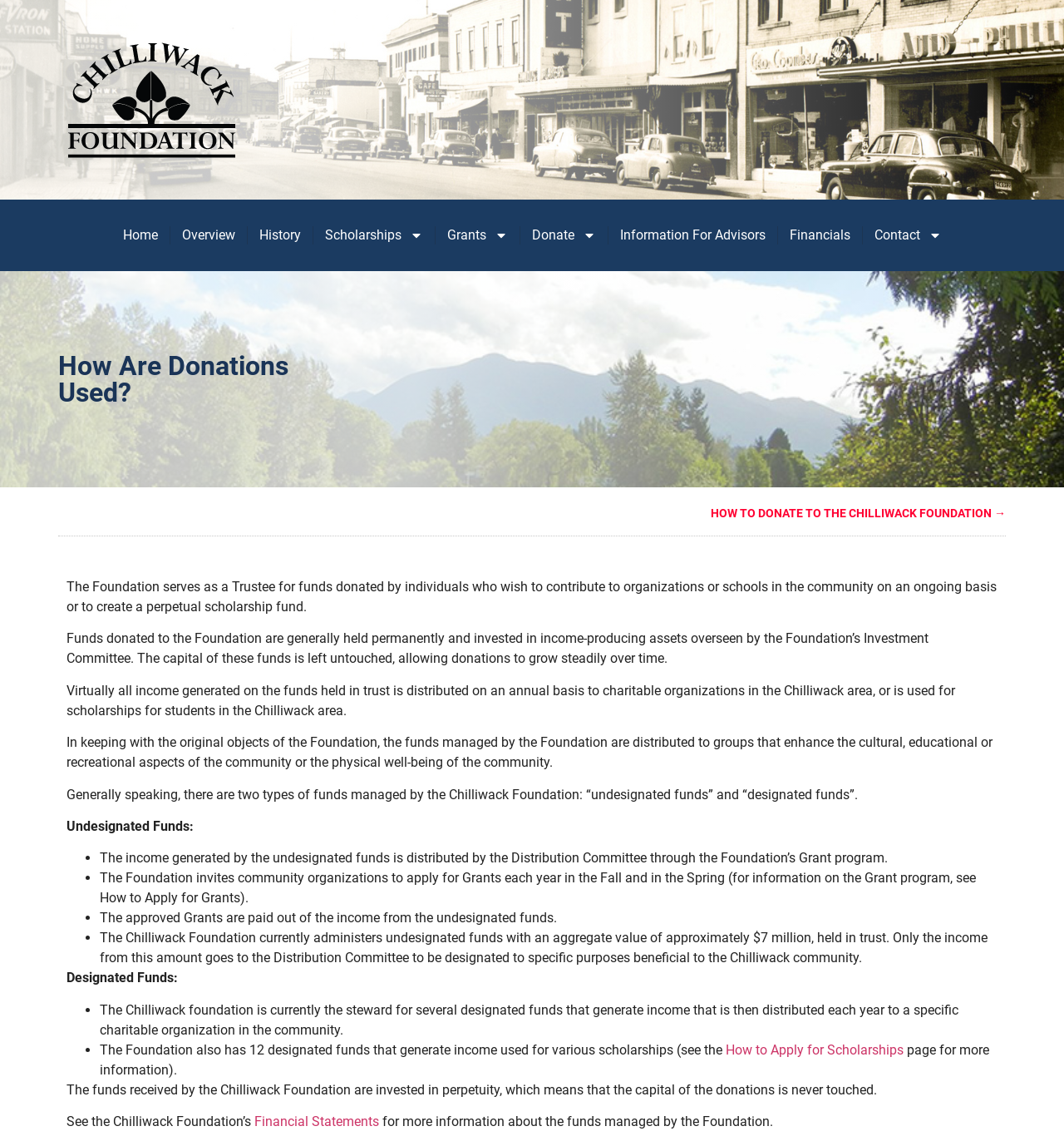Could you locate the bounding box coordinates for the section that should be clicked to accomplish this task: "follow on facebook".

None